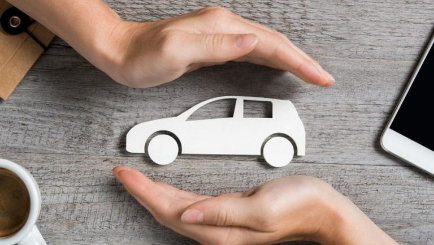What is the color of the car silhouette?
Answer the question with just one word or phrase using the image.

white